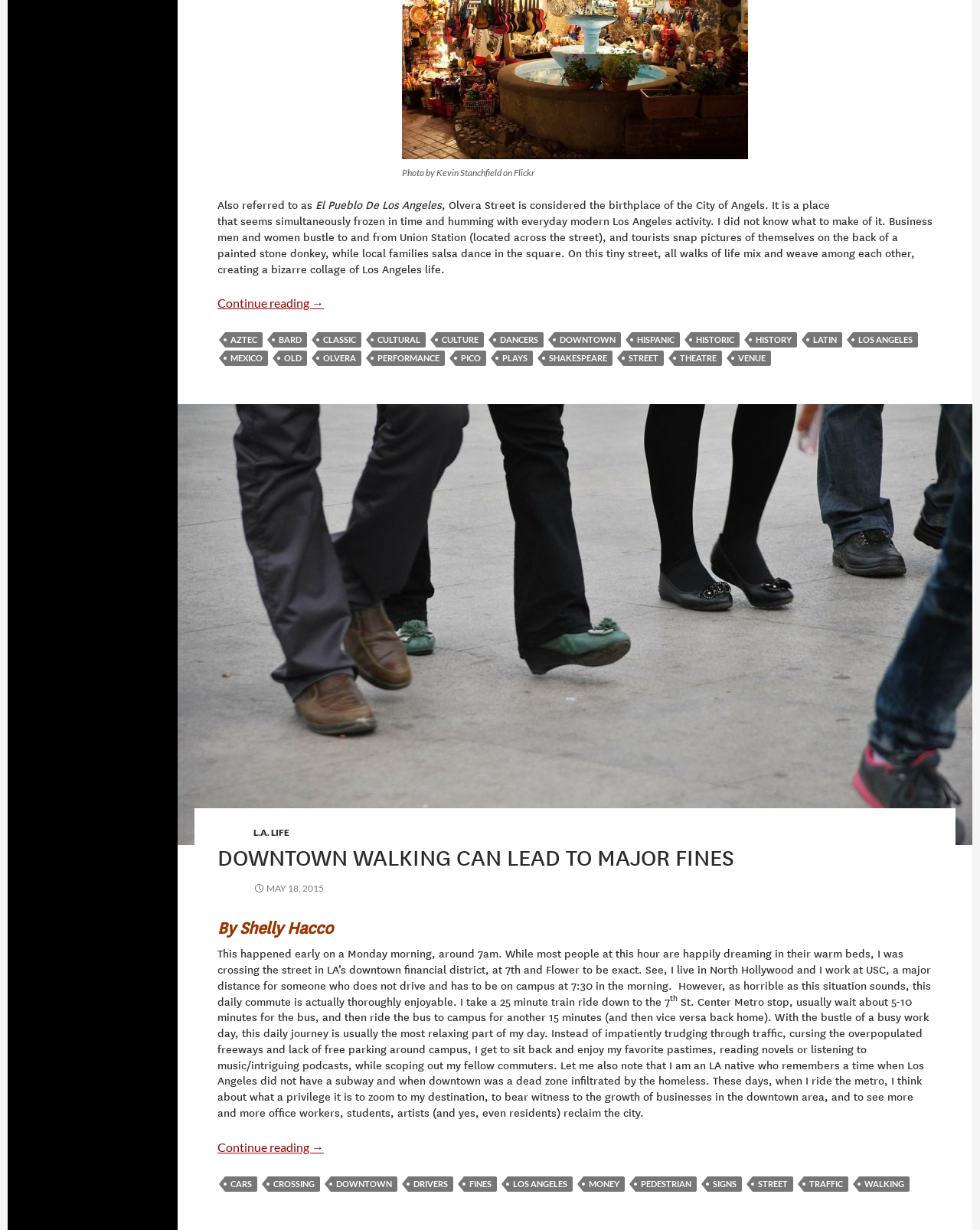Find and indicate the bounding box coordinates of the region you should select to follow the given instruction: "Click on the link to continue reading Bridging Old and New".

[0.222, 0.24, 0.33, 0.252]